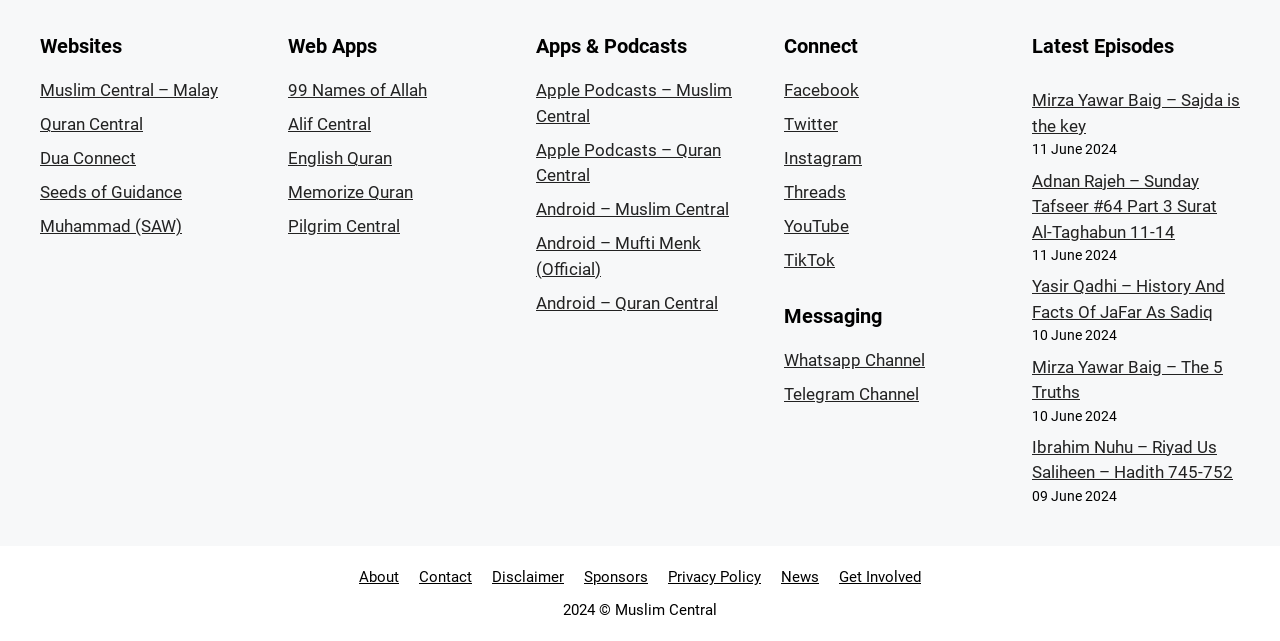Provide a one-word or one-phrase answer to the question:
What type of content is available on this website?

Islamic content